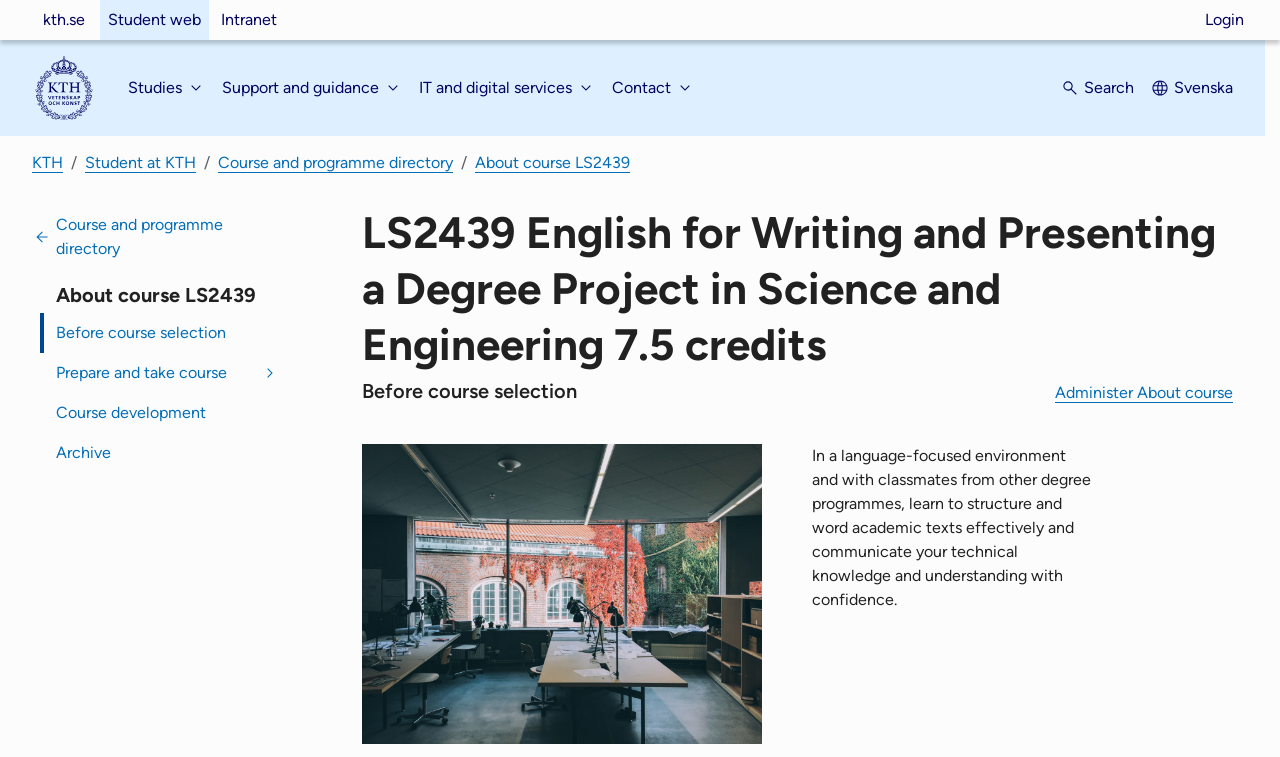Identify the bounding box for the element characterized by the following description: "How to Add a Store".

None